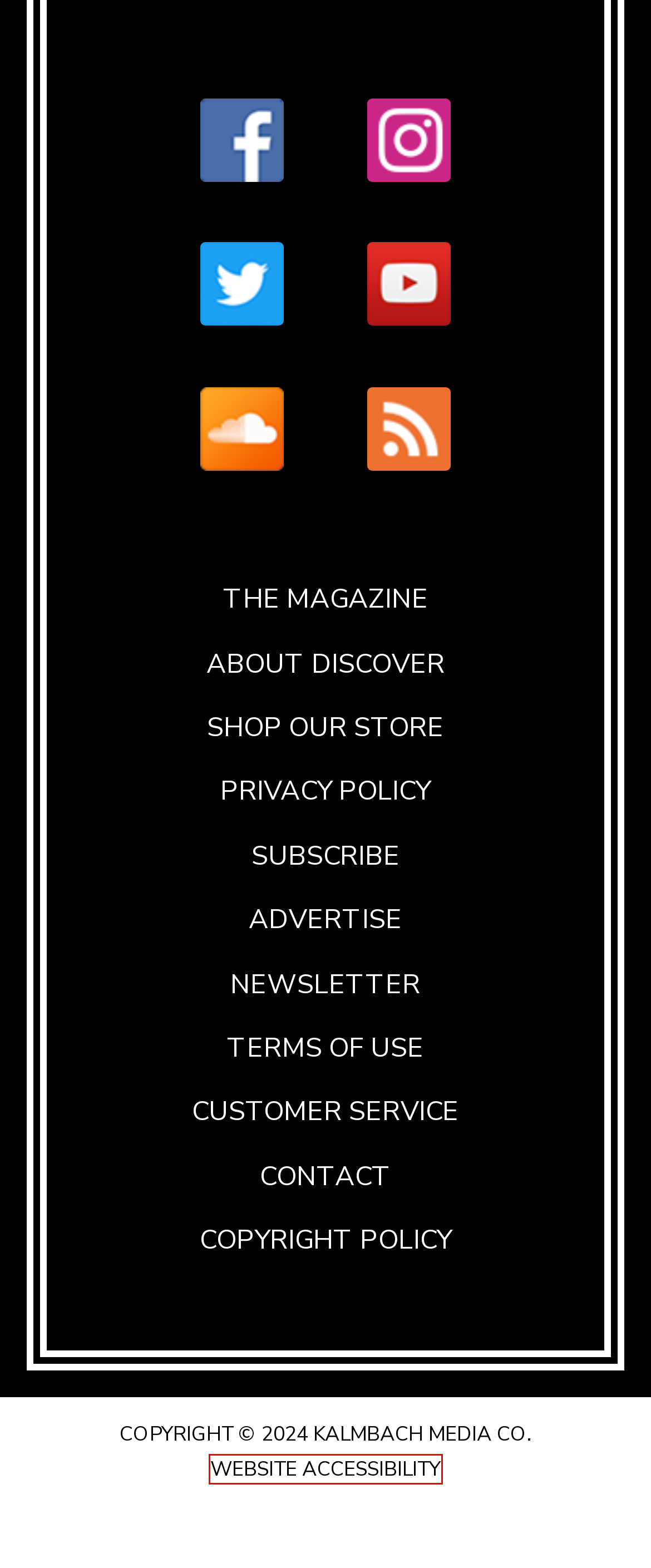Look at the screenshot of a webpage, where a red bounding box highlights an element. Select the best description that matches the new webpage after clicking the highlighted element. Here are the candidates:
A. Copyright Policy - Kalmbach Media
B. Accessibility Statement - Kalmbach Media
C. A literature review on Epimedium, a medicinal plant with promising slow aging properties - PMC
D. Content Writing Service Santa Rosa
E. Discover Site Subscription Customer Service
F. My Science Shop - Science and space related products
G. Terms of Use - Kalmbach Media
H. Foucault's Pendulum

B